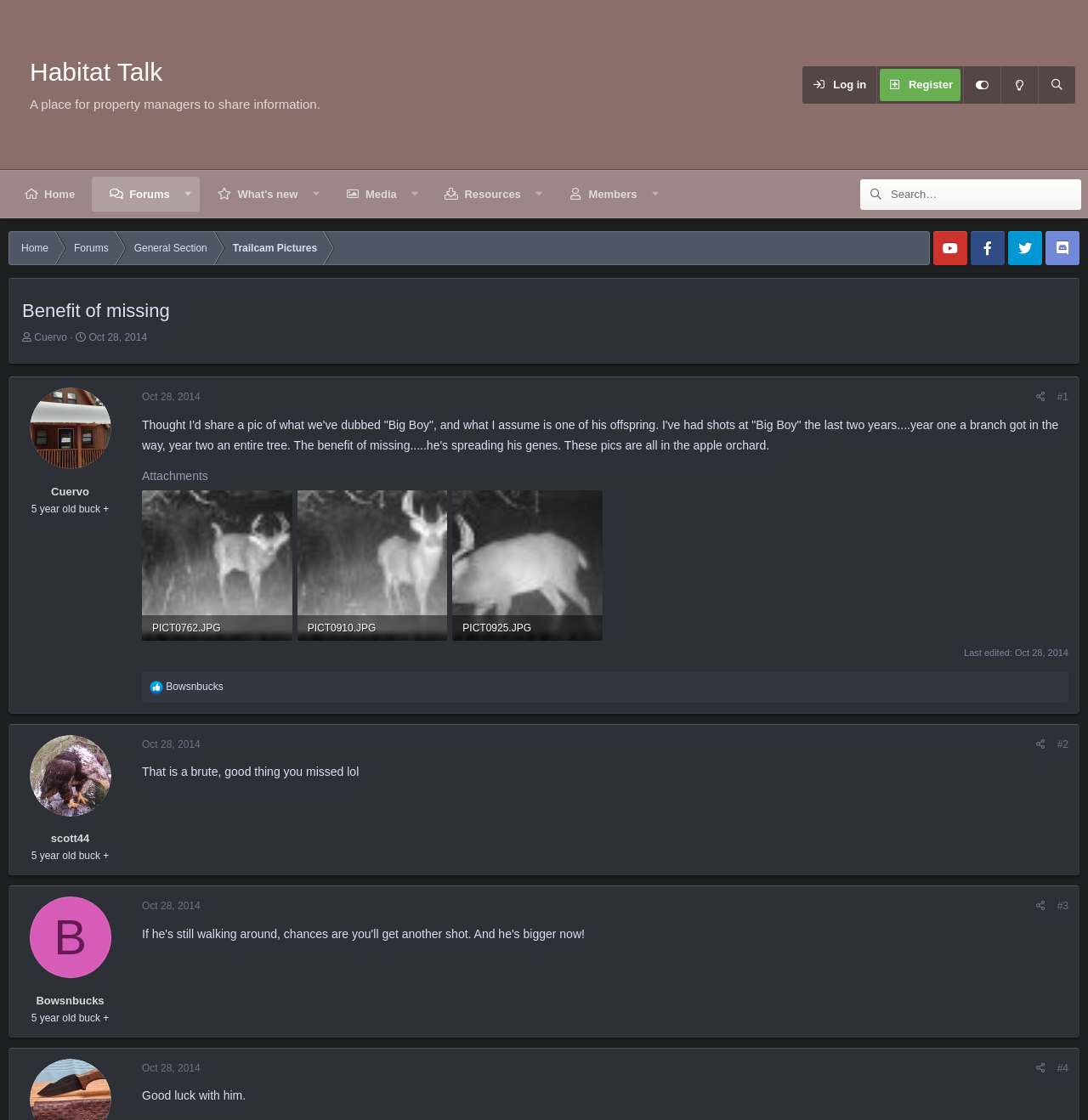What is the main heading of this webpage? Please extract and provide it.

Benefit of missing